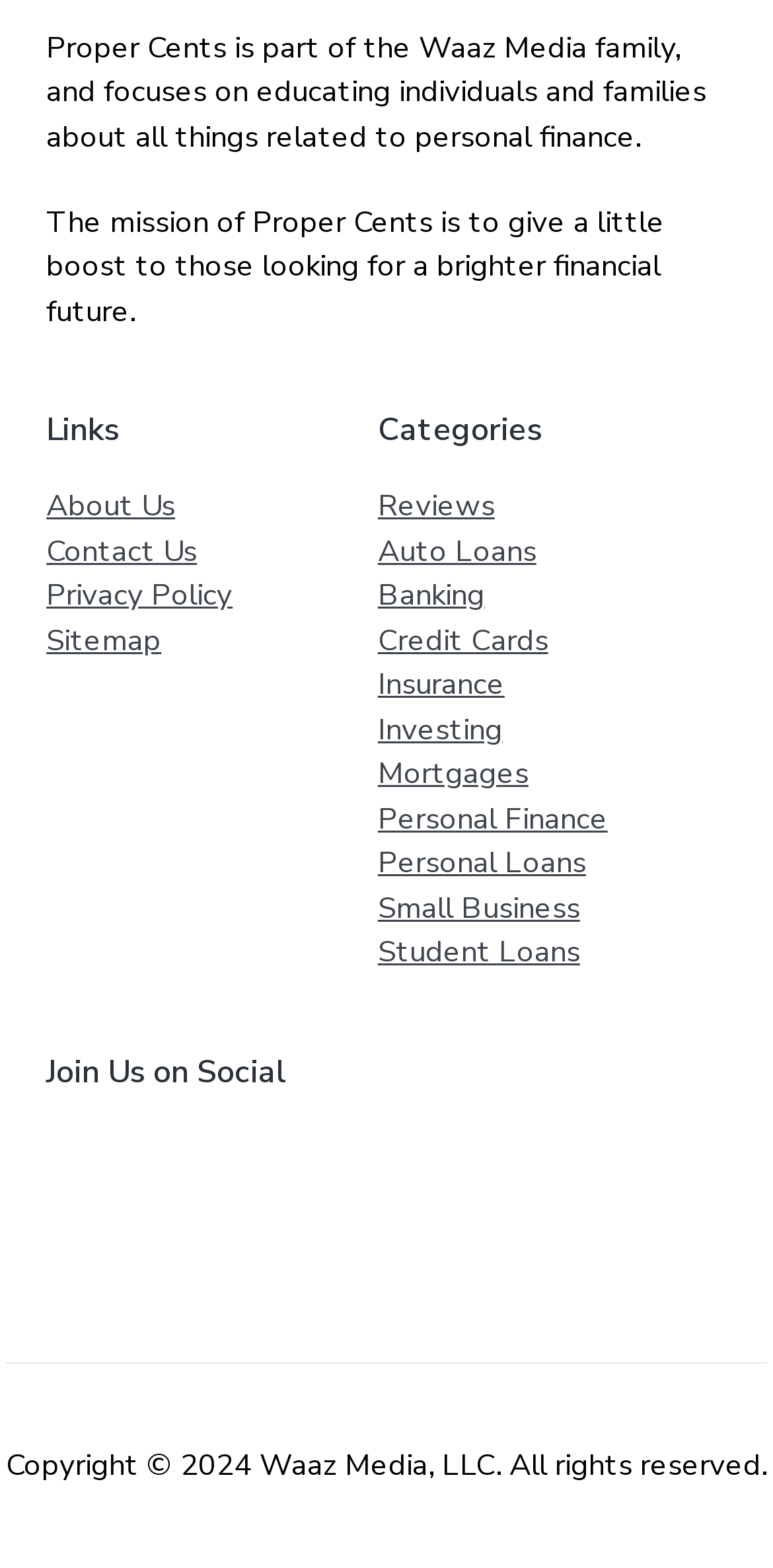From the given element description: "Student Loans", find the bounding box for the UI element. Provide the coordinates as four float numbers between 0 and 1, in the order [left, top, right, bottom].

[0.489, 0.594, 0.75, 0.62]